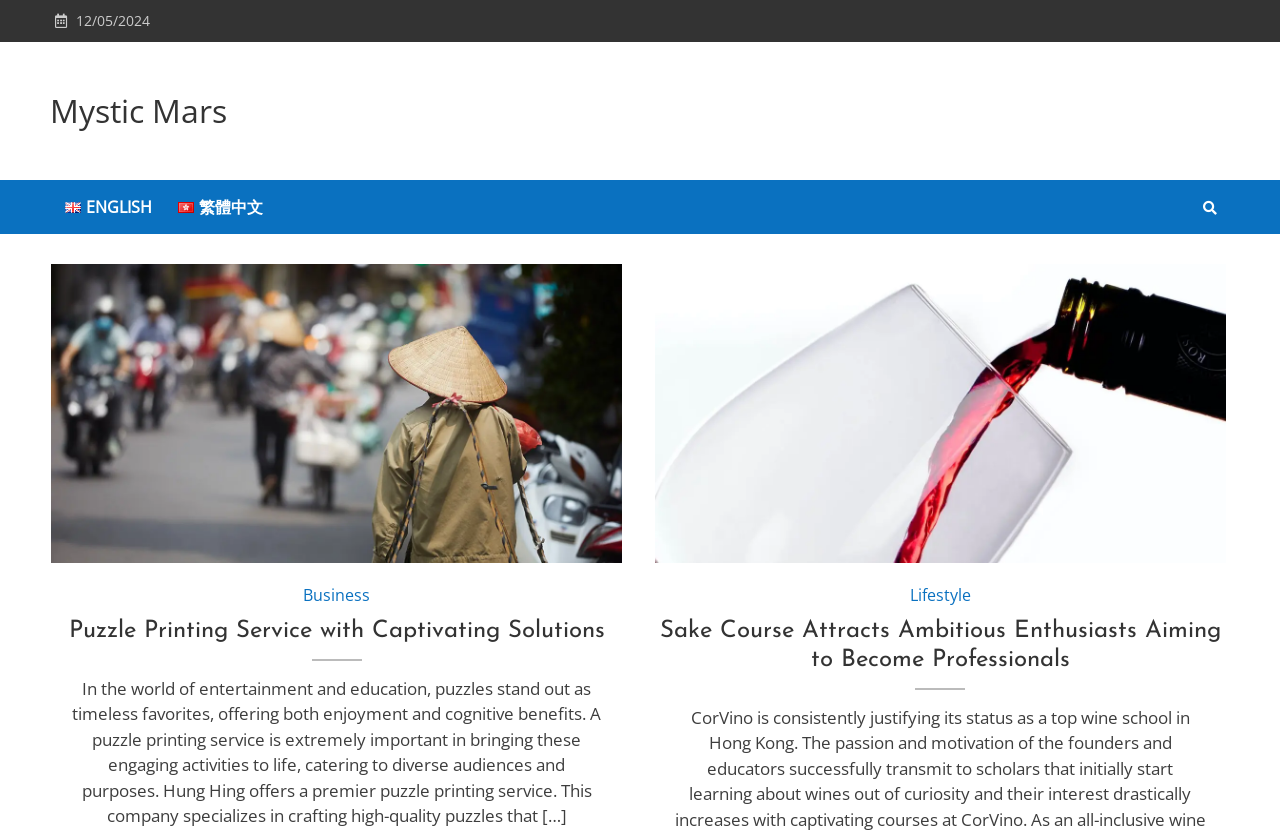Please locate the UI element described by "Enroll in this Course" and provide its bounding box coordinates.

None